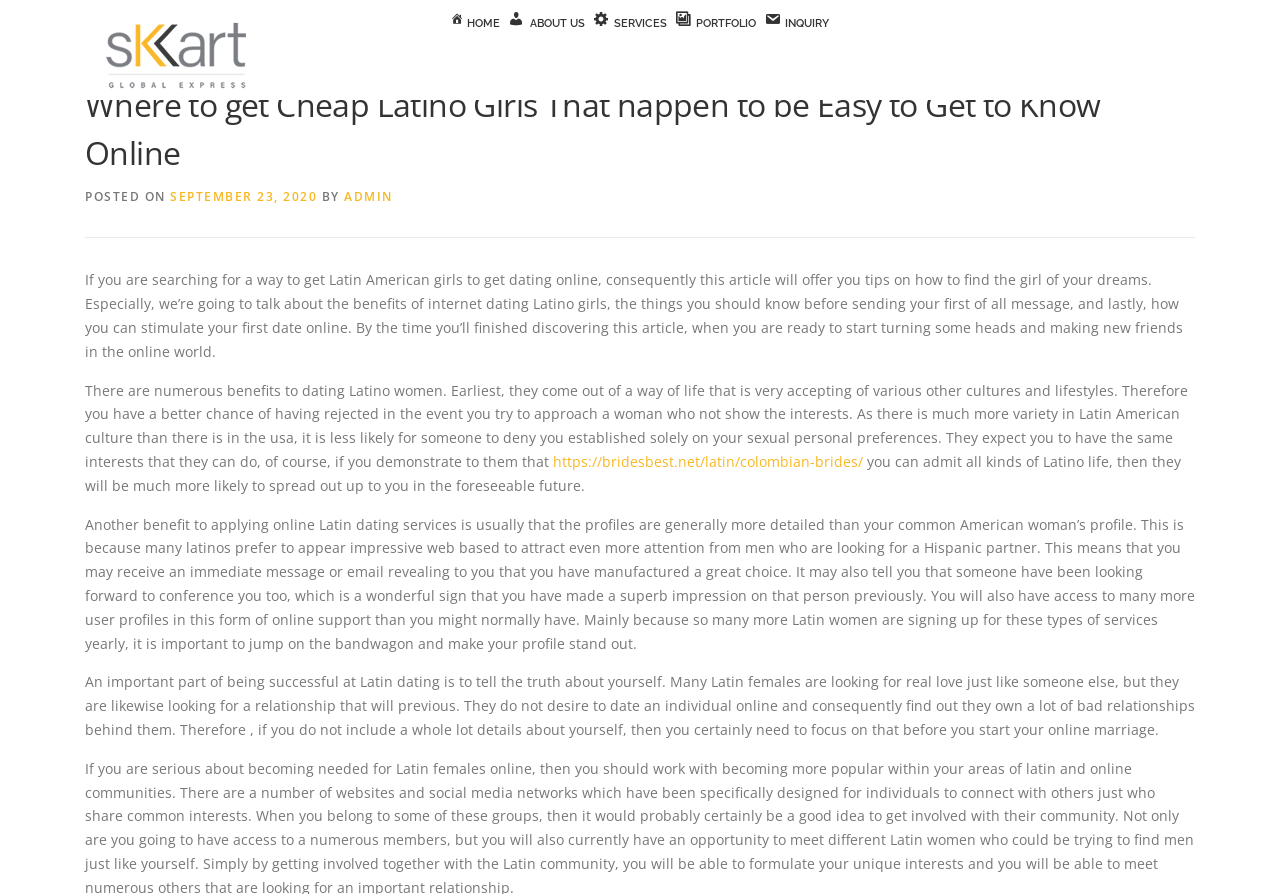What should you do to be successful at Latin dating?
Using the image as a reference, answer the question with a short word or phrase.

Be truthful about yourself